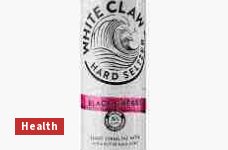Give an elaborate caption for the image.

The image features a can of White Claw Hard Seltzer, showcasing the brand's logo prominently. This particular flavor is blackberry, indicated by the vibrant pink label on the can. White Claw is known for its refreshing taste and low-calorie content, making it a popular choice among seltzer enthusiasts and those looking for a lighter alcoholic beverage. Below the can, there is a red label that reads "Health," possibly hinting at discussions or articles related to the health implications of consuming hard seltzers. This image is likely part of a larger context exploring the popularity and health aspects of White Claw among various demographic groups.